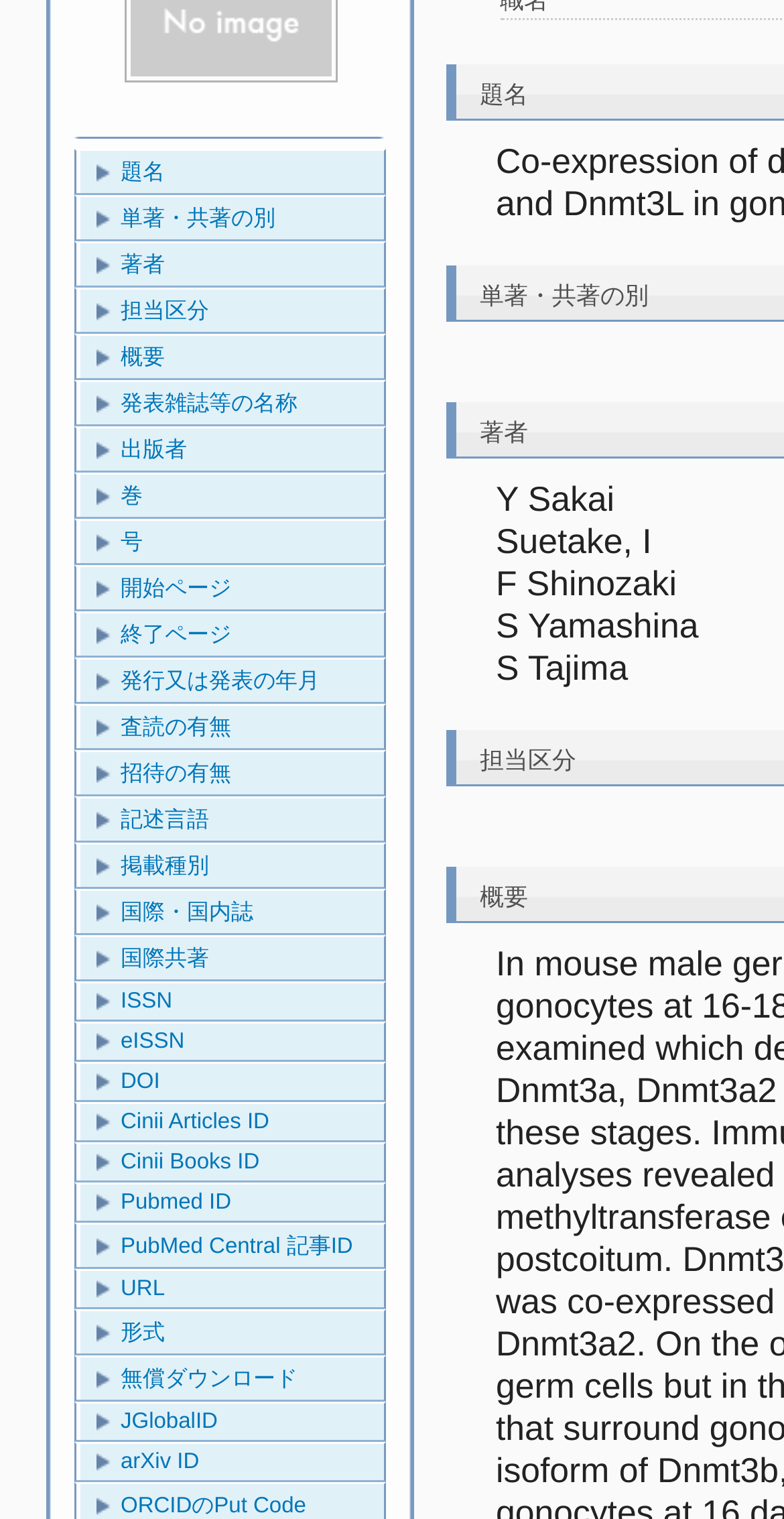Given the following UI element description: "arXiv ID", find the bounding box coordinates in the webpage screenshot.

[0.103, 0.951, 0.49, 0.975]